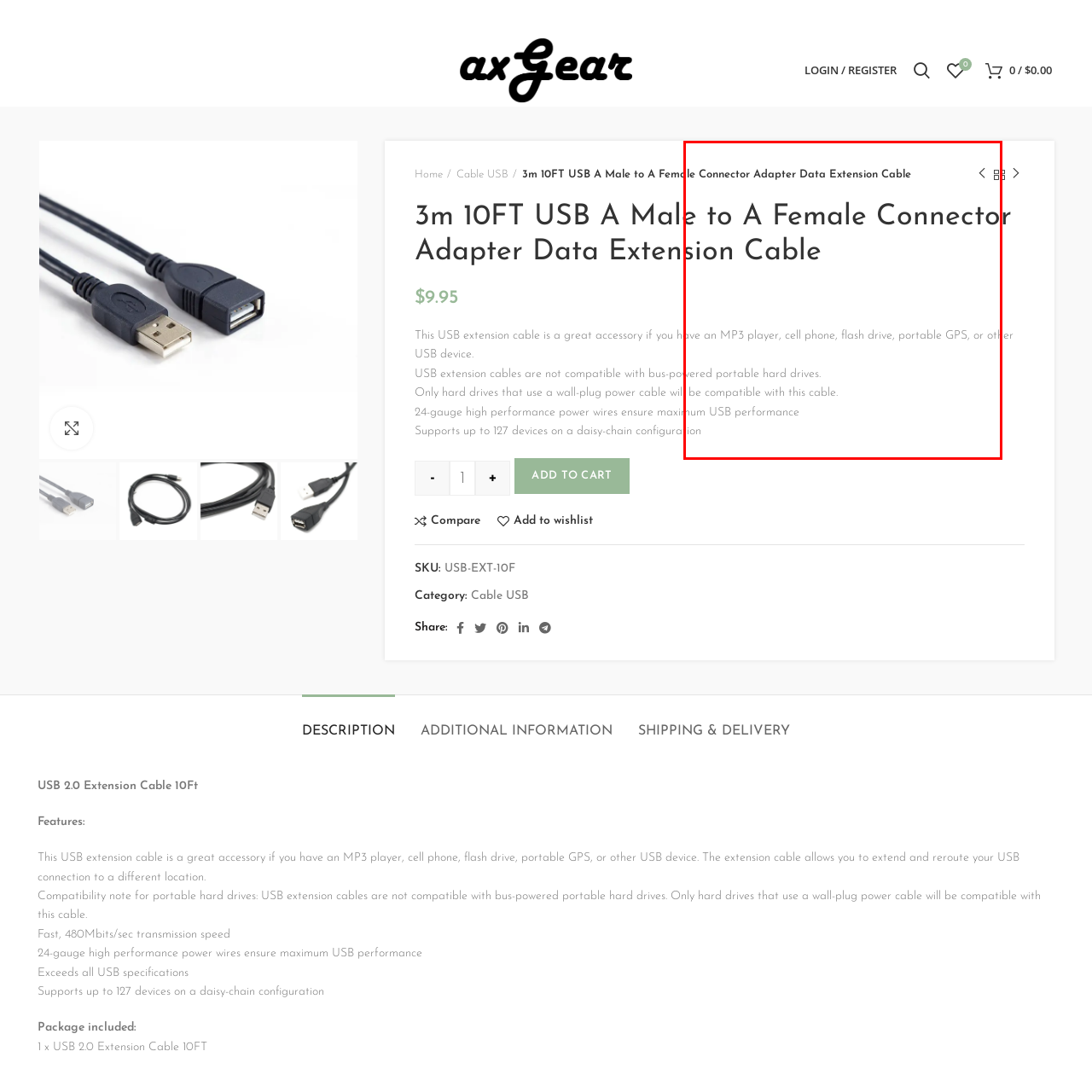Offer a comprehensive narrative for the image inside the red bounding box.

This image showcases the "3m 10FT USB A Male to A Female Connector Adapter Data Extension Cable," designed as an essential accessory for various USB devices such as MP3 players, cell phones, flash drives, and portable GPS units. The cable extends USB connectivity, allowing users to reroute their connections conveniently. 

Highlighted features include fast 480Mbits/sec transmission speeds and 24-gauge high-performance power wires, ensuring optimal USB performance. However, it's important to note that this extension cable is not compatible with bus-powered portable hard drives; only those with a wall-plug power cable will work. The product’s description emphasizes its capability to support up to 127 devices in a daisy-chain configuration, making it versatile for multiple connections.